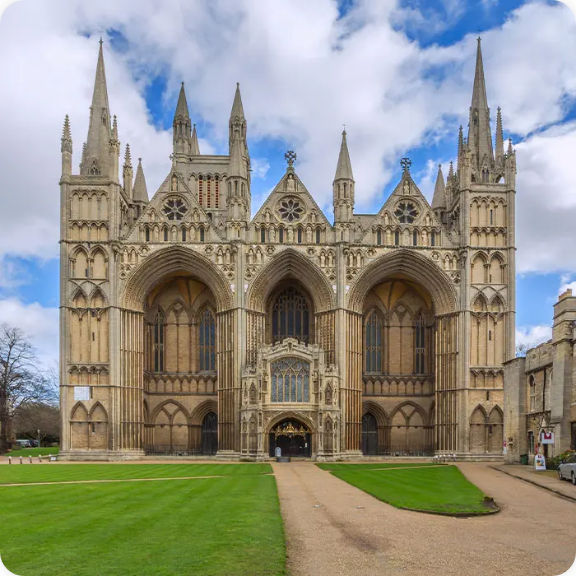What is the condition of the sky in the image?
Look at the image and construct a detailed response to the question.

The caption describes the sky as 'dramatic' and 'partially filled with soft clouds', indicating that the sky is not a plain blue sky but has some clouds and a sense of drama to it.